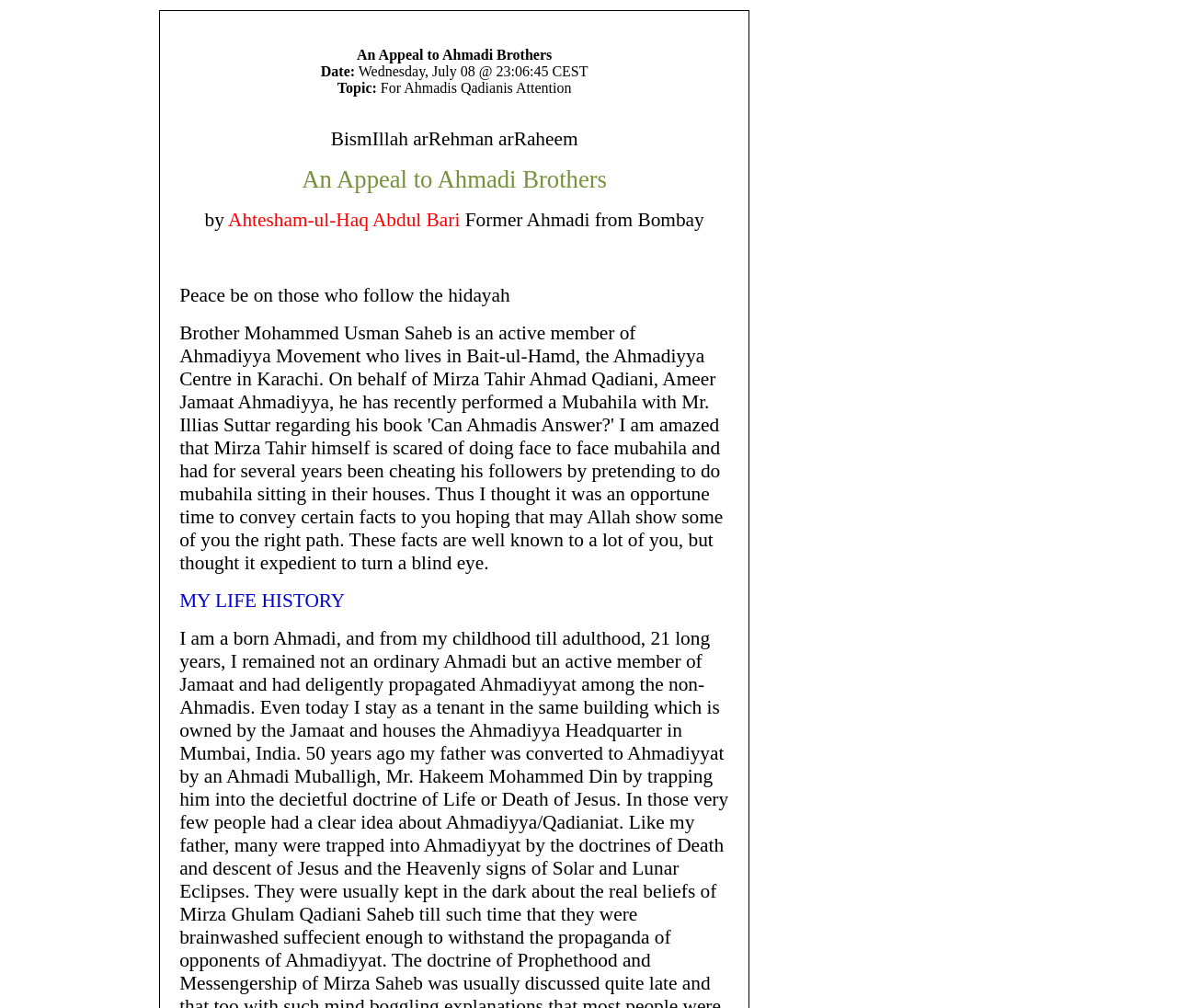Give an extensive and precise description of the webpage.

The webpage appears to be a personal appeal or testimony from a former Ahmadi Muslim. At the top of the page, there is a date and time stamp, "Wednesday, July 08 @ 23:06:45 CEST", followed by a topic title, "For Ahmadis Qadianis Attention". 

Below the topic title, there is a religious phrase, "BismIllah arRehman arRaheem", which is an Islamic invocation. This is followed by the main title of the appeal, "An Appeal to Ahmadi Brothers", which is attributed to "Ahtesham-ul-Haq Abdul Bari", a former Ahmadi from Bombay.

The author's introduction is followed by a brief message, "Peace be on those who follow the hidayah", which is a Islamic greeting. The main content of the page is divided into sections, with the first section titled "MY LIFE HISTORY", which suggests that the author will be sharing their personal story and experiences.